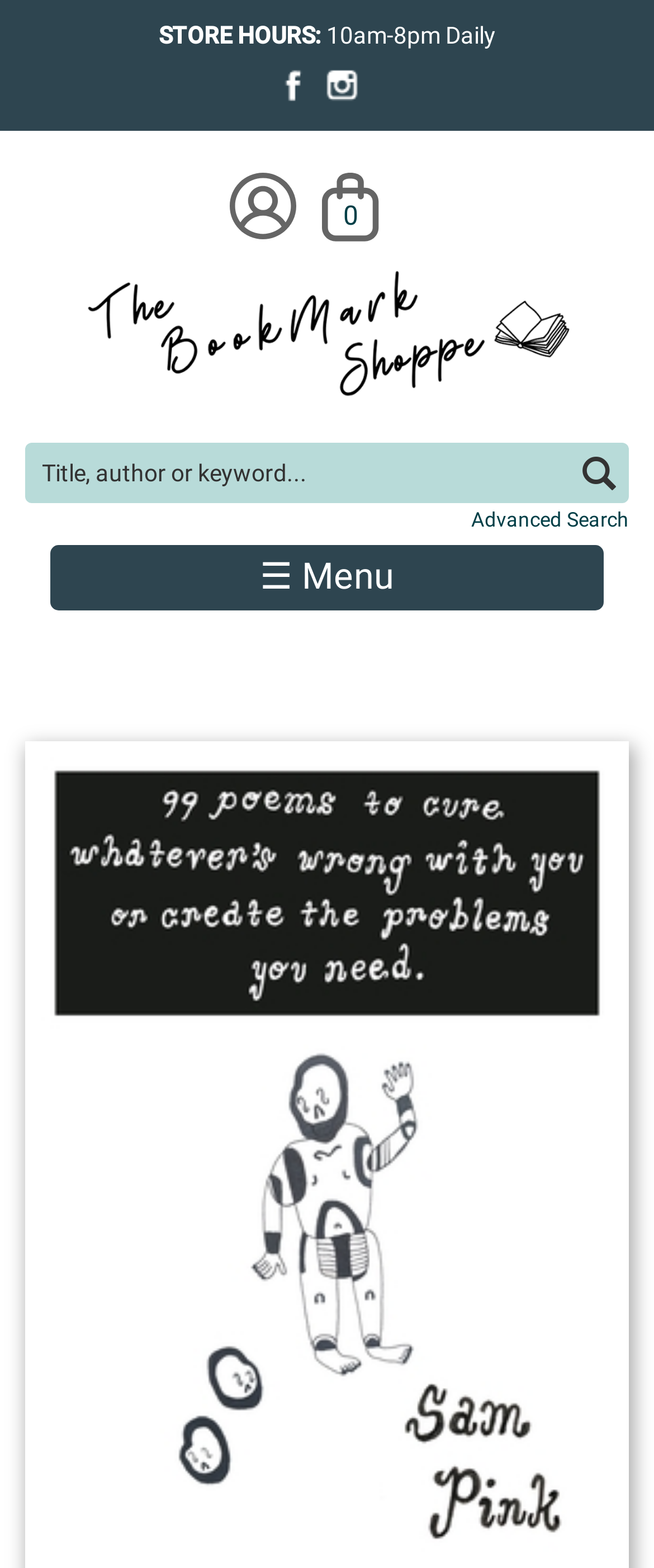Produce an extensive caption that describes everything on the webpage.

This webpage appears to be an online bookstore, specifically the homepage of "The BookMark Shoppe". At the top left corner, there is a logo of the bookstore, accompanied by a search form that allows users to search for books by title, author, or keyword. The search form consists of a text box and a search button.

Below the search form, there are links to the bookstore's social media profiles, including Facebook and Instagram, represented by their respective icons. To the right of these links, there is a section displaying the store's hours of operation, which are from 10am to 8pm daily.

In the top right corner, there are links to "My Account" and "Cart", allowing users to access their account information and view their shopping cart. Next to these links, there is a link displaying the number of items in the cart, which is currently zero.

The webpage also features a navigation menu, represented by a "☰ Menu" button, which is located near the top right corner. Additionally, there is a "Skip to main content" link at the very top of the page, allowing users to bypass the navigation menu and go directly to the main content of the page.

The meta description, which appears to be a poetic phrase, does not seem to be directly related to the content of the webpage. It may be a quote or a phrase used to describe the bookstore's theme or atmosphere.